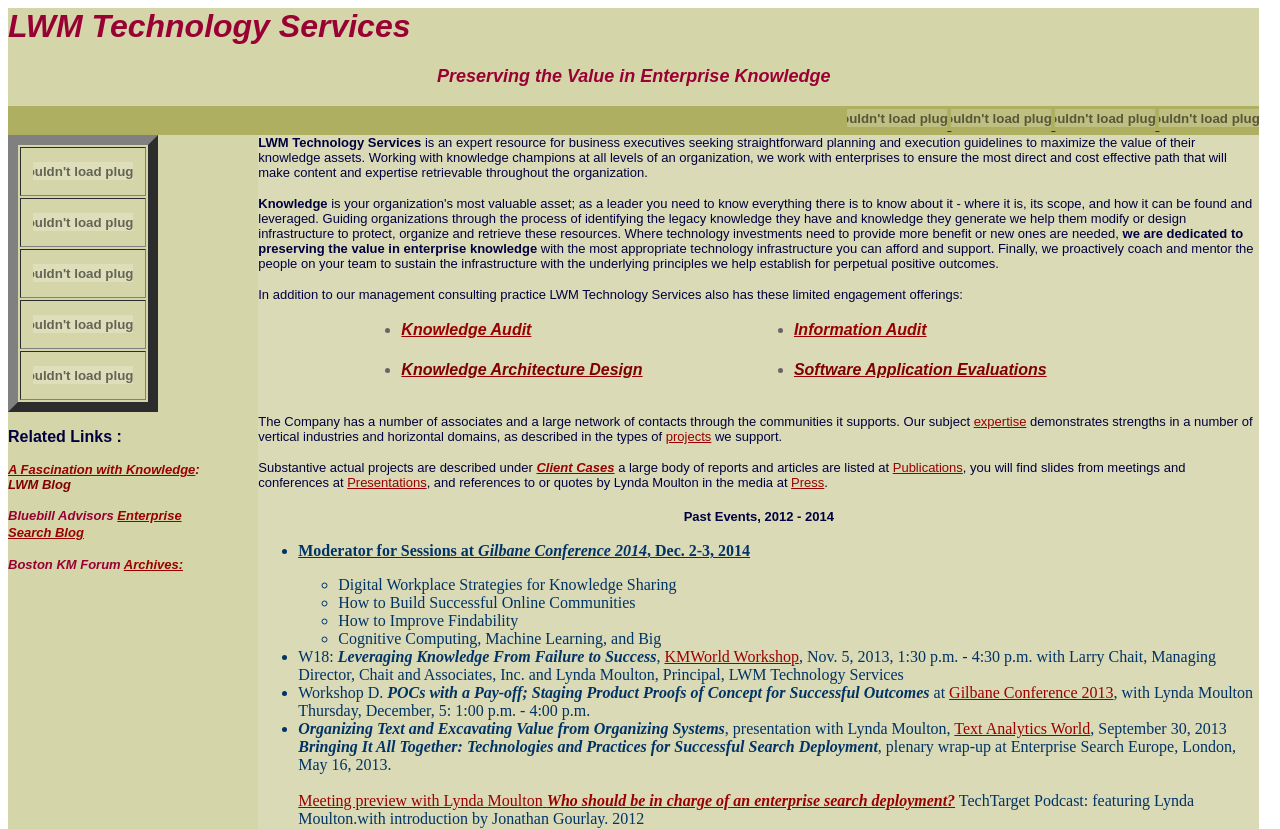Find the bounding box coordinates for the UI element that matches this description: "Software Application Evaluations".

[0.62, 0.435, 0.818, 0.456]